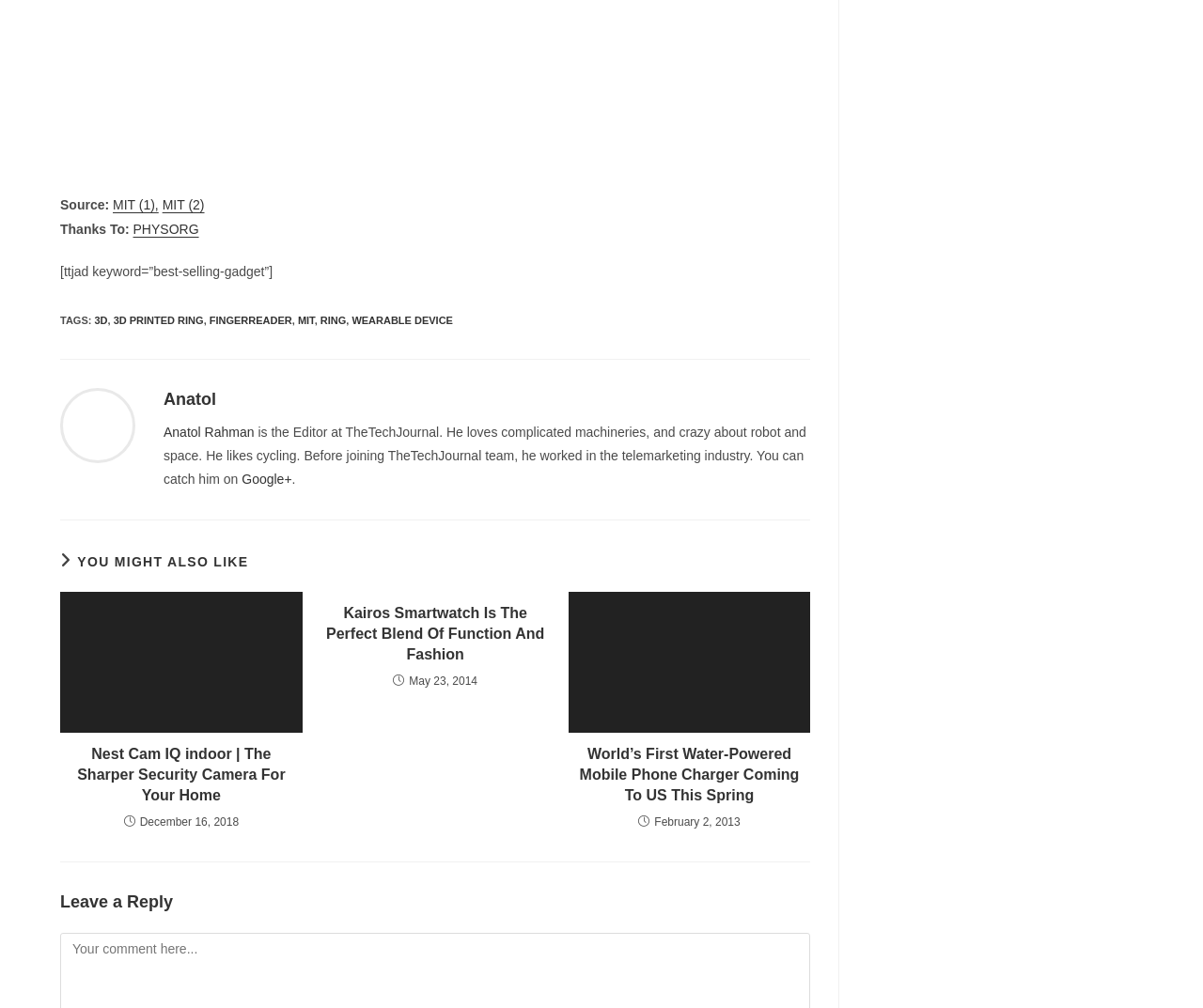What is the topic of the first article?
Analyze the image and deliver a detailed answer to the question.

The topic of the first article is 'Nest Cam IQ indoor', which is mentioned in the heading 'Nest Cam IQ indoor | The Sharper Security Camera For Your Home' and also in the link 'Read more about the article Nest Cam IQ indoor | The Sharper Security Camera For Your Home'.